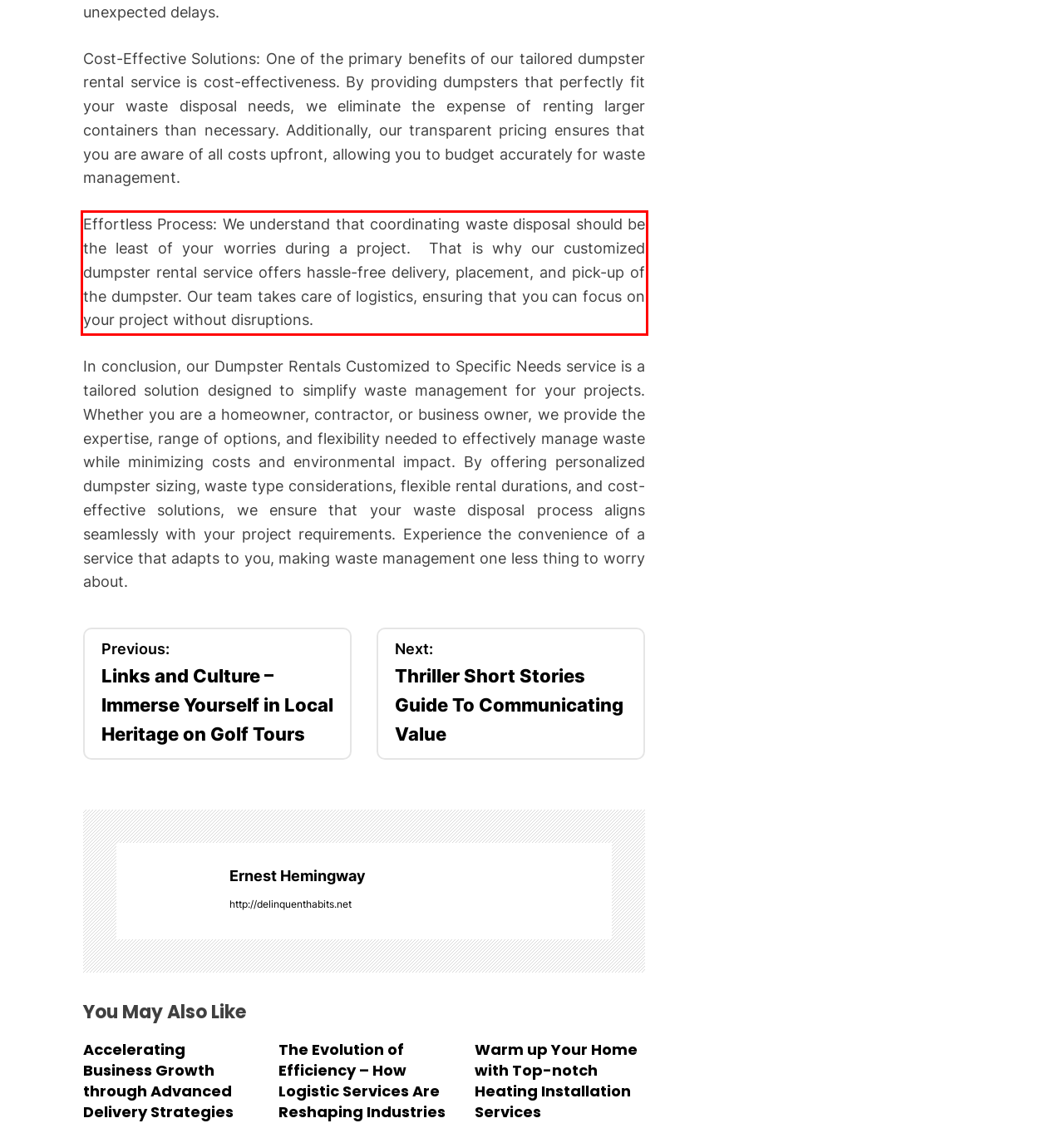From the given screenshot of a webpage, identify the red bounding box and extract the text content within it.

Effortless Process: We understand that coordinating waste disposal should be the least of your worries during a project. That is why our customized dumpster rental service offers hassle-free delivery, placement, and pick-up of the dumpster. Our team takes care of logistics, ensuring that you can focus on your project without disruptions.